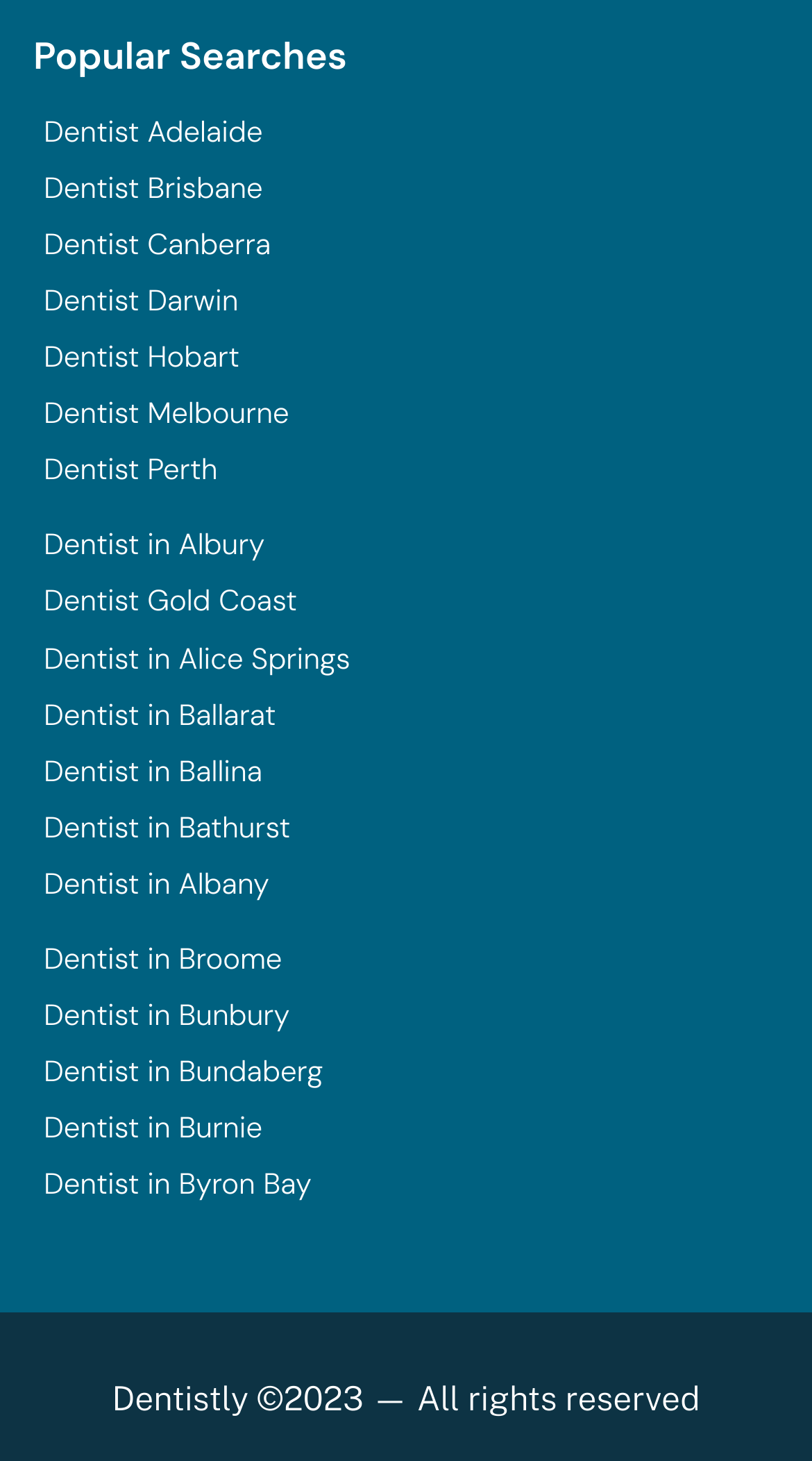Find the UI element described as: "Dentist in Alice Springs" and predict its bounding box coordinates. Ensure the coordinates are four float numbers between 0 and 1, [left, top, right, bottom].

[0.041, 0.44, 0.959, 0.463]